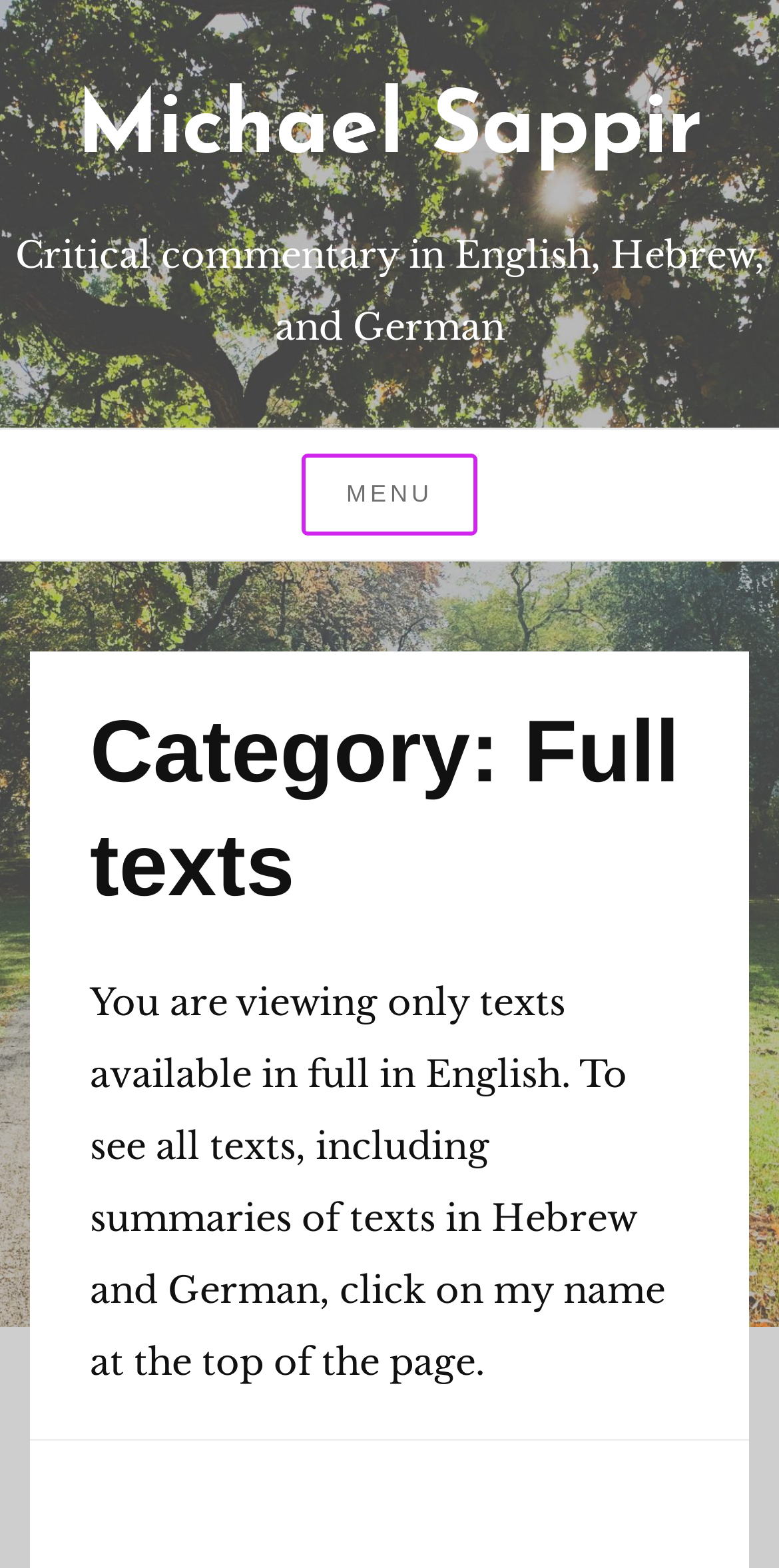What is the category of the texts?
We need a detailed and exhaustive answer to the question. Please elaborate.

The category of the texts can be found in the header section of the webpage, where it says 'Category: Full texts'.